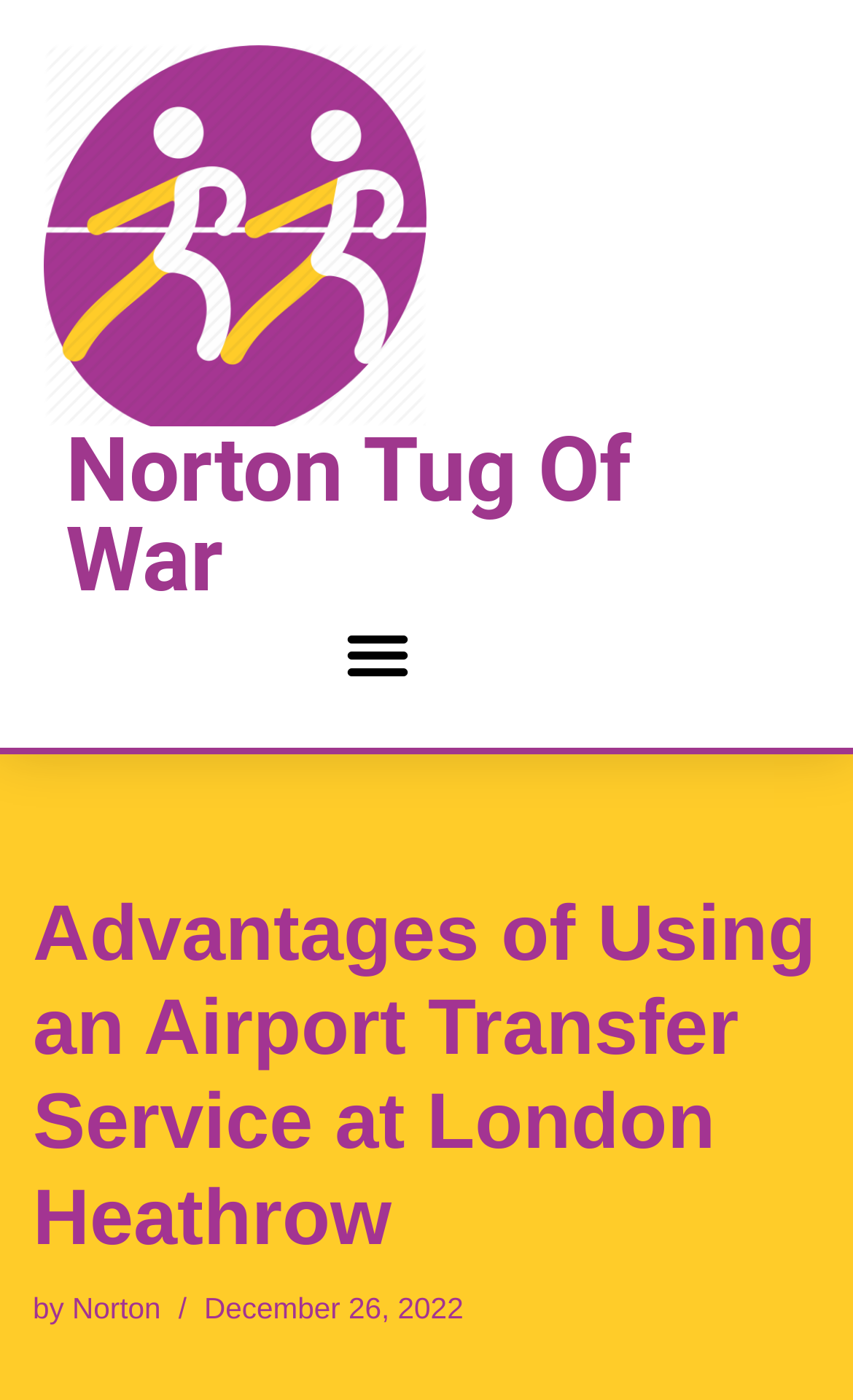Who is the author of the article?
Relying on the image, give a concise answer in one word or a brief phrase.

Norton